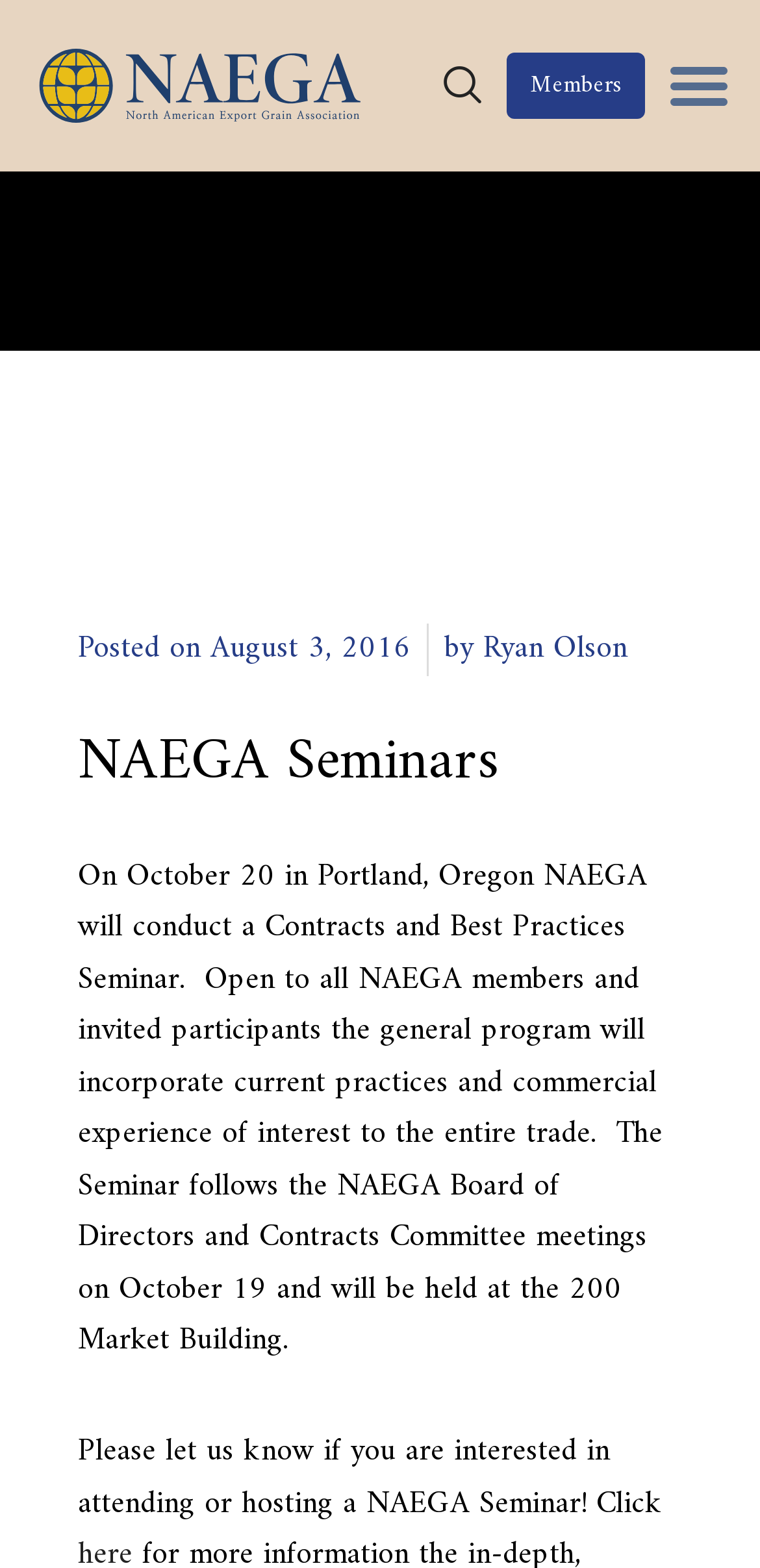What is the purpose of the seminar?
Answer the question with detailed information derived from the image.

The purpose of the seminar can be inferred from the text in the StaticText element, which states that the general program will incorporate current practices and commercial experience of interest to the entire trade.